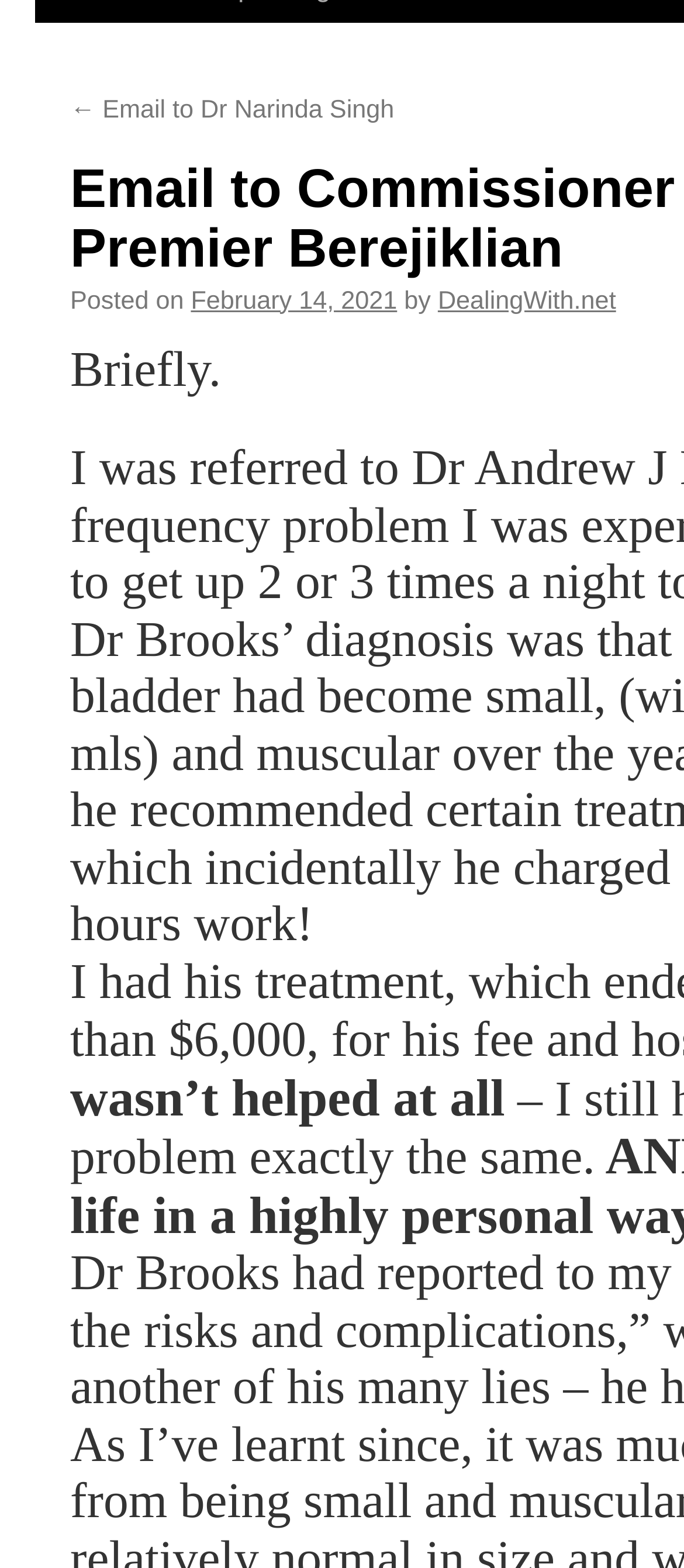Calculate the bounding box coordinates of the UI element given the description: "DealingWith.net".

[0.64, 0.225, 0.901, 0.243]